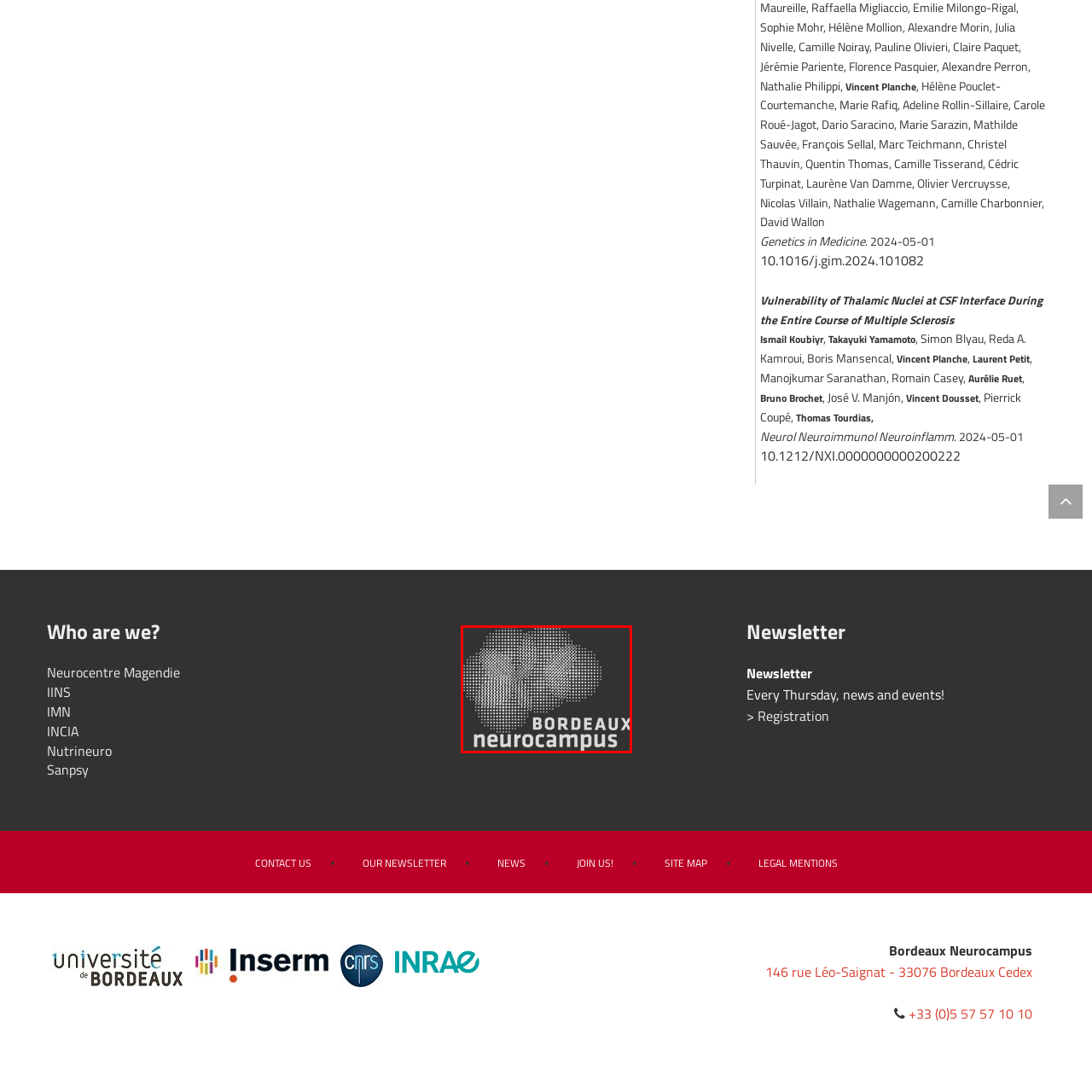Direct your attention to the image marked by the red box and answer the given question using a single word or phrase:
What is above the text in the logo?

stylized, dotted floral pattern